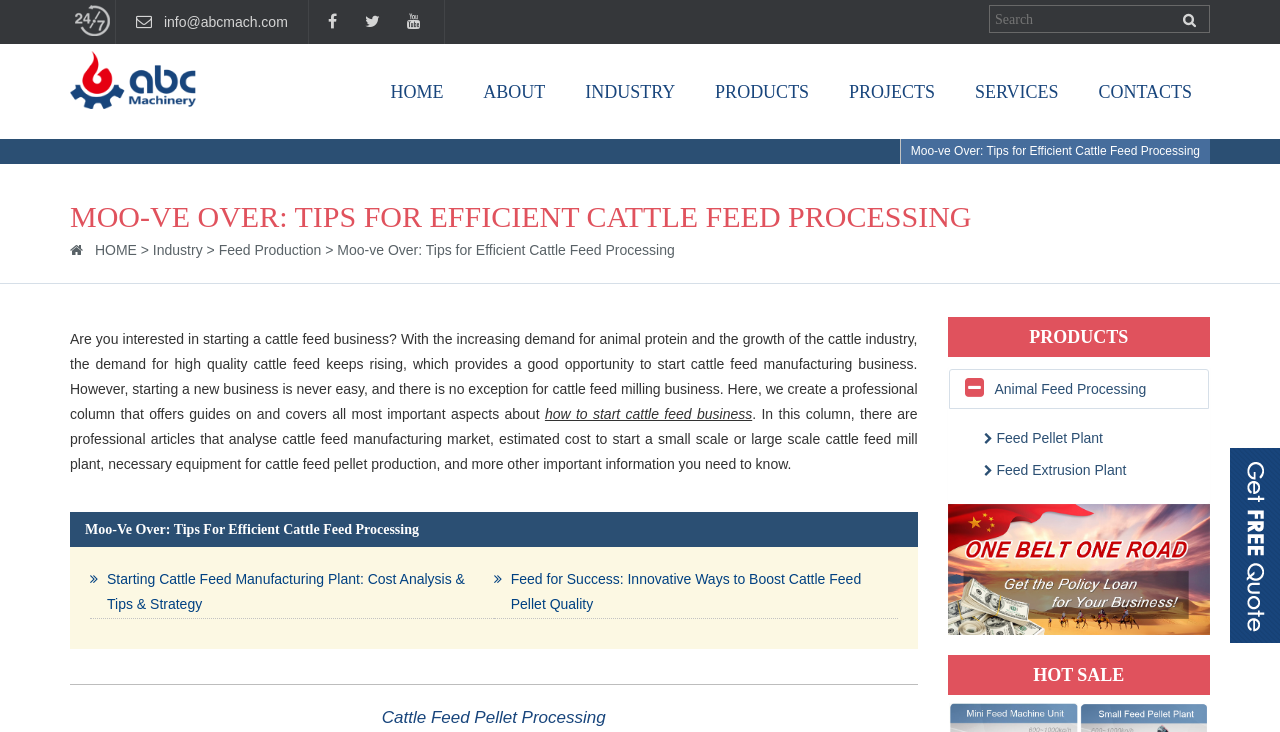What is the name of the company associated with this webpage?
Please provide an in-depth and detailed response to the question.

The email address 'info@abcmach.com' is provided at the top of the webpage, indicating that the company associated with this webpage is ABC Machinery.